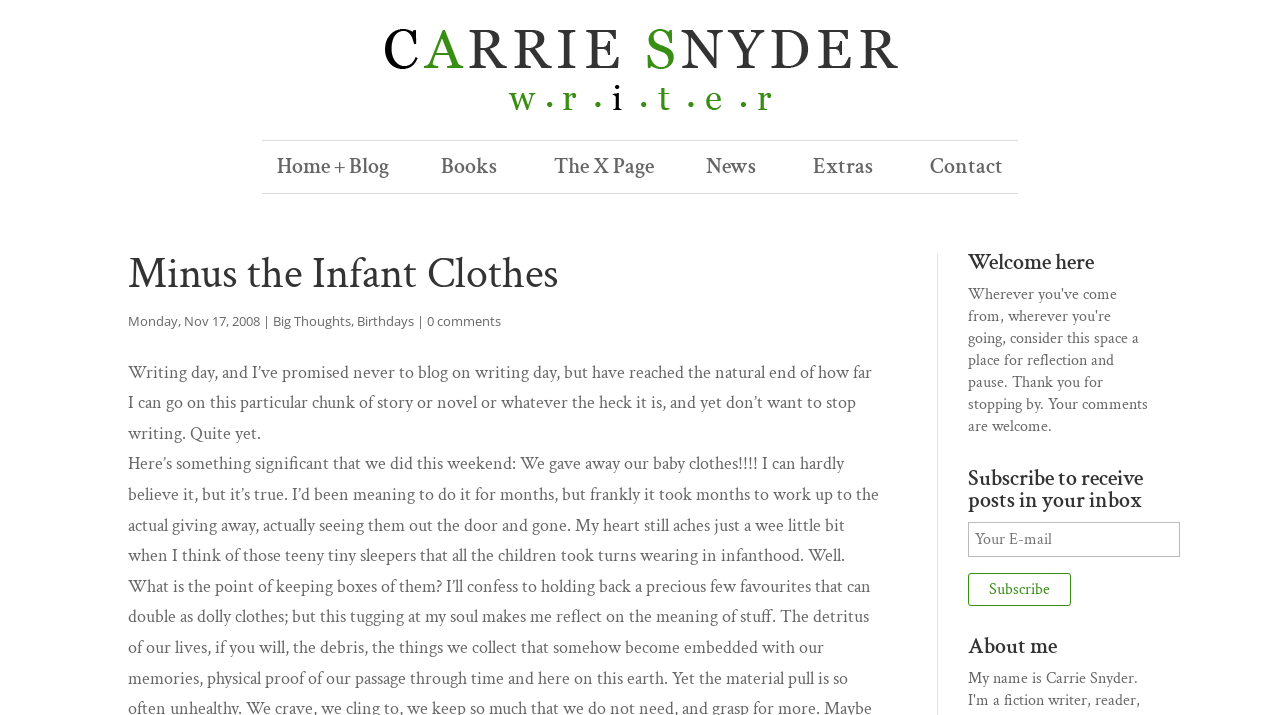Pinpoint the bounding box coordinates of the clickable area necessary to execute the following instruction: "Click on the 'Home + Blog' link". The coordinates should be given as four float numbers between 0 and 1, namely [left, top, right, bottom].

[0.205, 0.197, 0.316, 0.27]